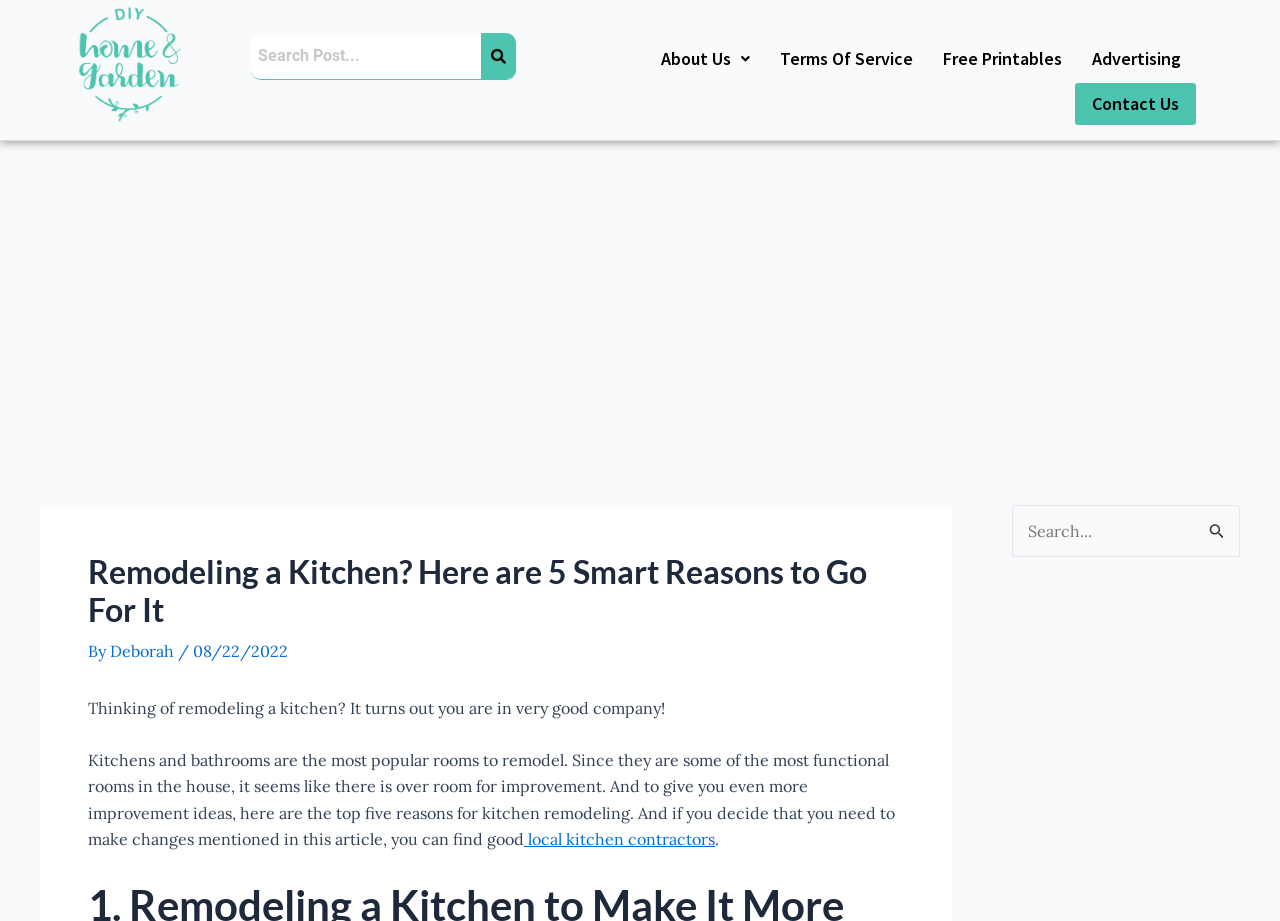What is the date of the article?
Using the visual information, respond with a single word or phrase.

08/22/2022